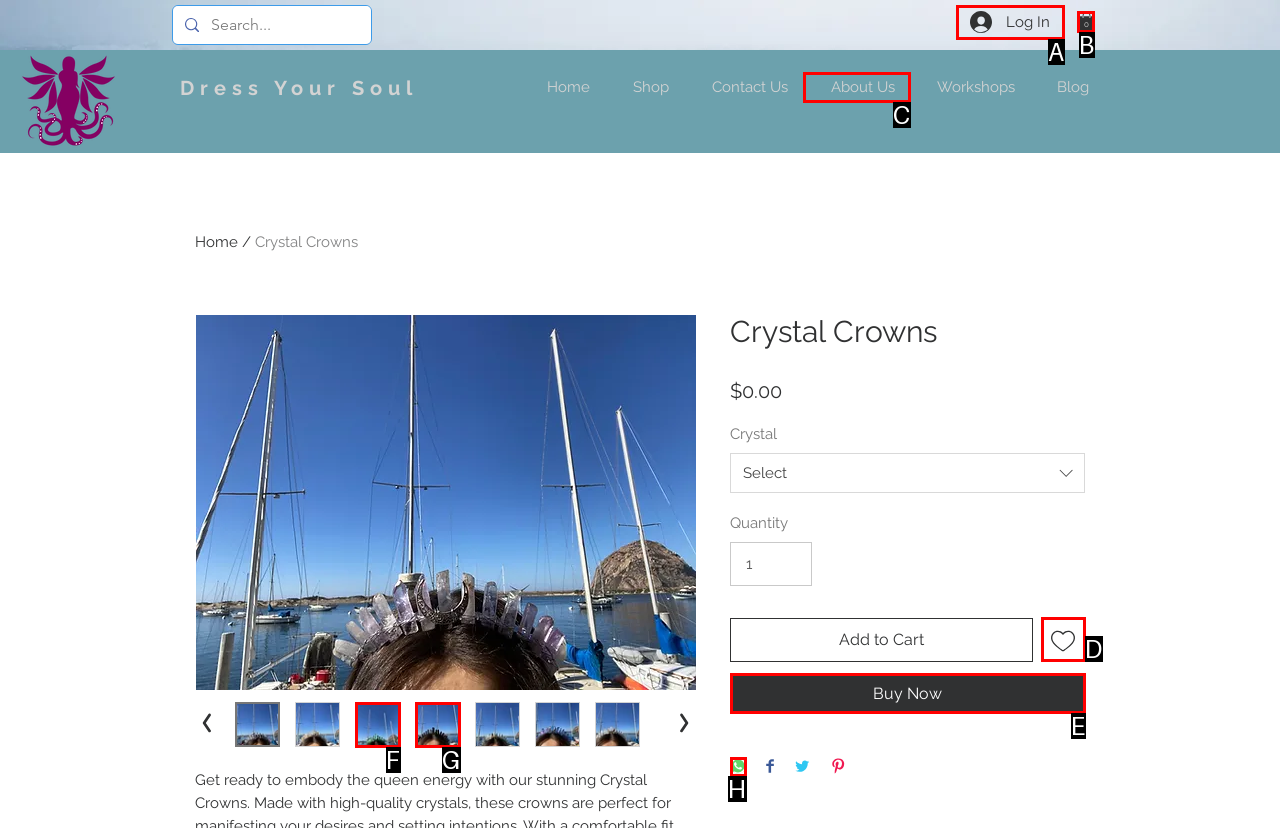Determine the letter of the UI element that will complete the task: Click on the 'LATEST' link
Reply with the corresponding letter.

None